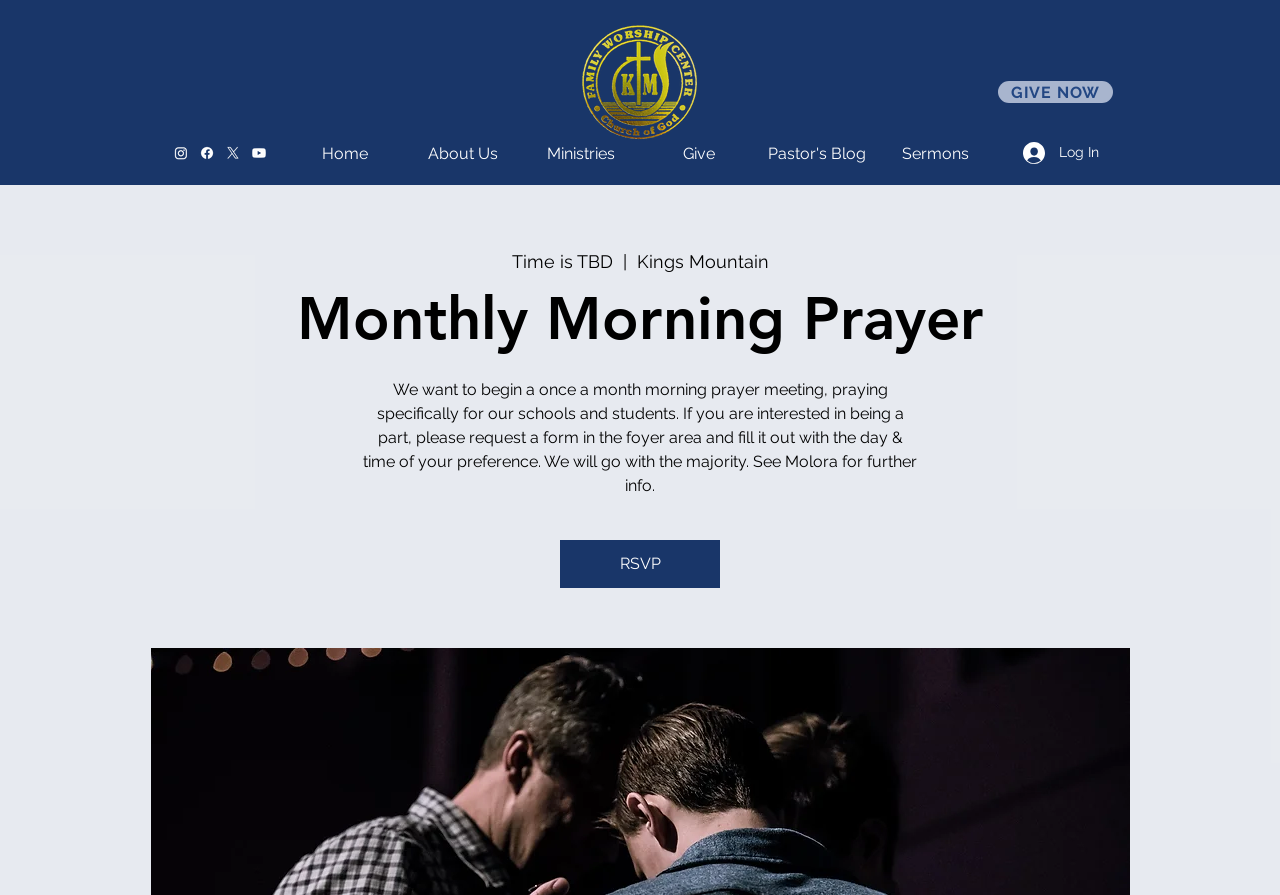Locate the bounding box coordinates of the clickable region to complete the following instruction: "Click the 'GIVE NOW' link."

[0.78, 0.091, 0.87, 0.115]